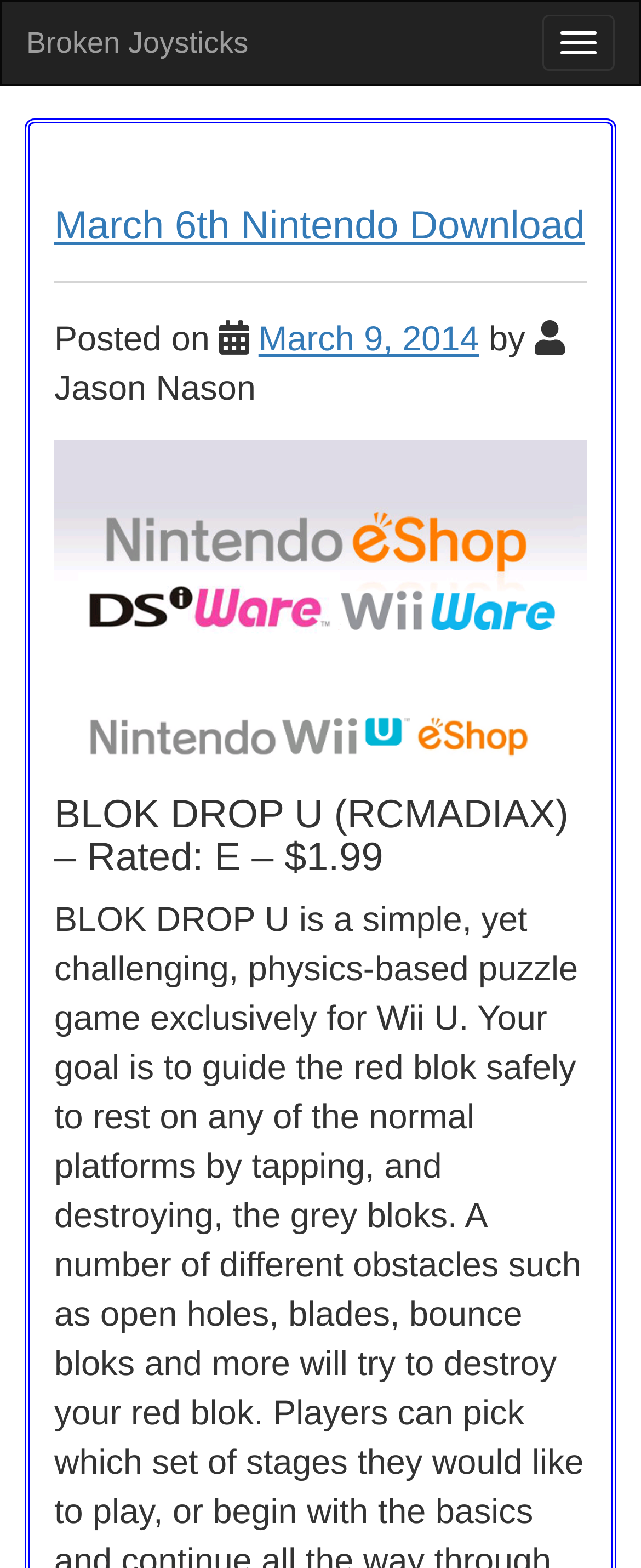Explain the webpage in detail.

The webpage appears to be a blog post about a Nintendo game, specifically BLOK DROP U, on a website called Broken Joysticks. At the top left of the page, there is a link to the website's homepage, labeled "Broken Joysticks". Next to it, on the top right, is a button to toggle navigation.

Below the navigation button, there is a large heading that reads "March 6th Nintendo Download". This heading is centered near the top of the page. Underneath the heading, there is a horizontal separator line.

The main content of the page starts with a link to the current page, "March 6th Nintendo Download", followed by a static text "Posted on" and a link to the date "March 9, 2014". The author's name, "Jason Nason", is displayed below.

On the left side of the page, there is an image related to the Nintendo Wii U eShop. Below the image, there is a heading that describes the game BLOK DROP U, including its rating and price. This heading is positioned near the middle of the page.